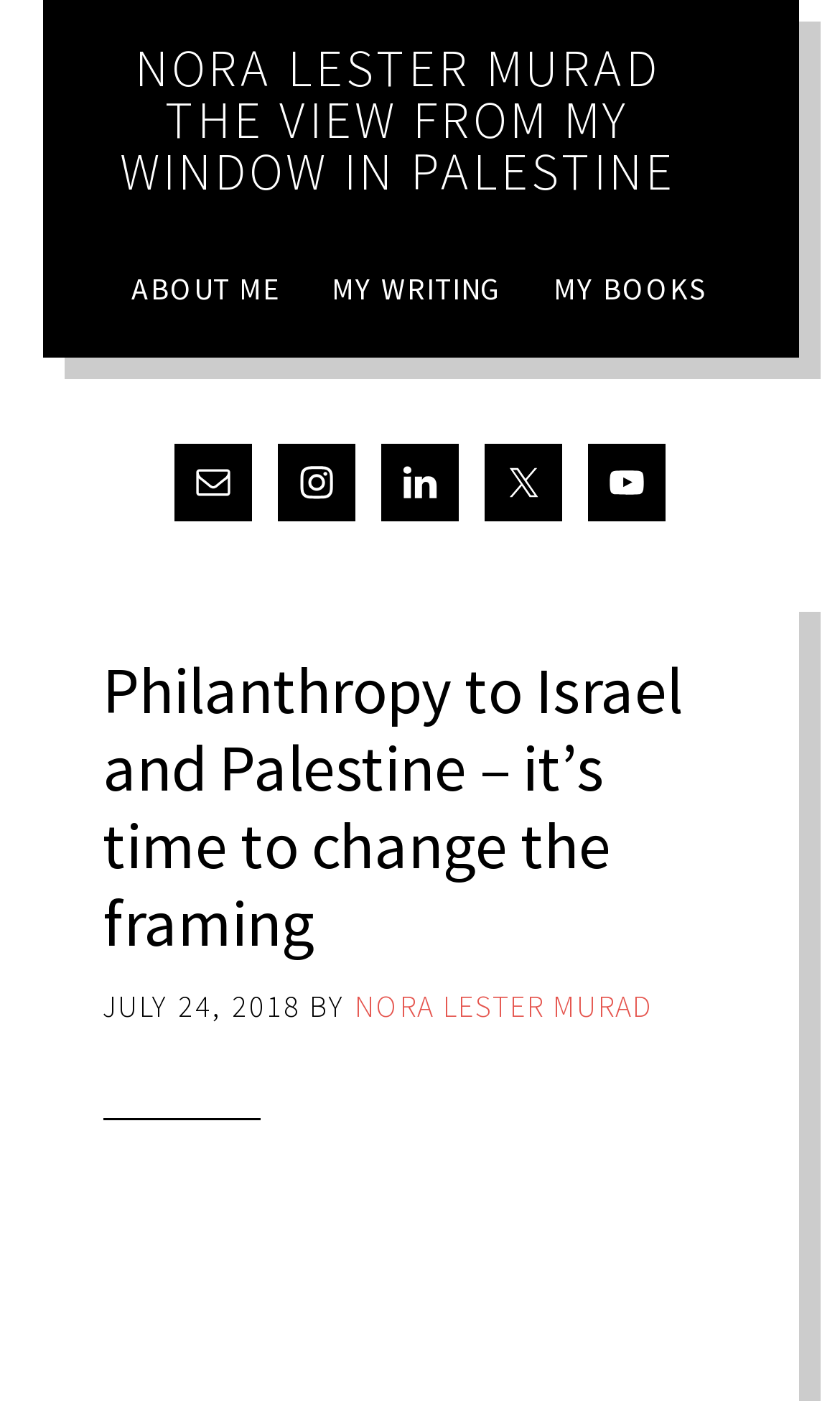Locate the bounding box coordinates for the element described below: "Walt Disney World Resort". The coordinates must be four float values between 0 and 1, formatted as [left, top, right, bottom].

None